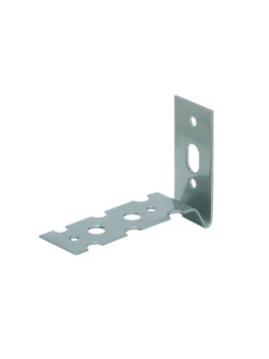What is the purpose of the pre-drilled holes?
Using the image, elaborate on the answer with as much detail as possible.

According to the caption, the wall anchor has 'several pre-drilled holes for easy installation', implying that the holes are designed to facilitate the installation process.